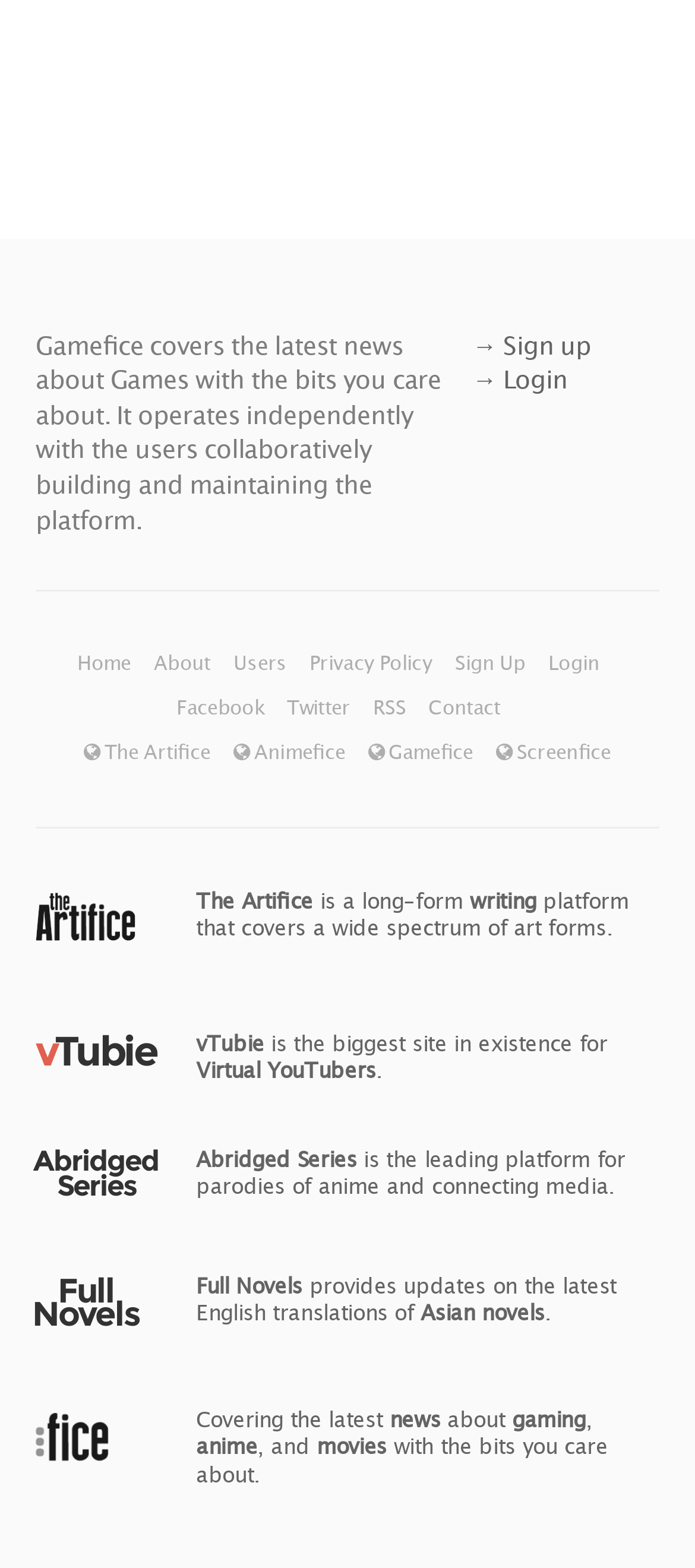What is vTubie?
Based on the visual details in the image, please answer the question thoroughly.

According to the webpage, vTubie is the biggest site in existence for Virtual YouTubers. This information is mentioned alongside other platforms like The Artifice, Abridged Series, and Full Novels.